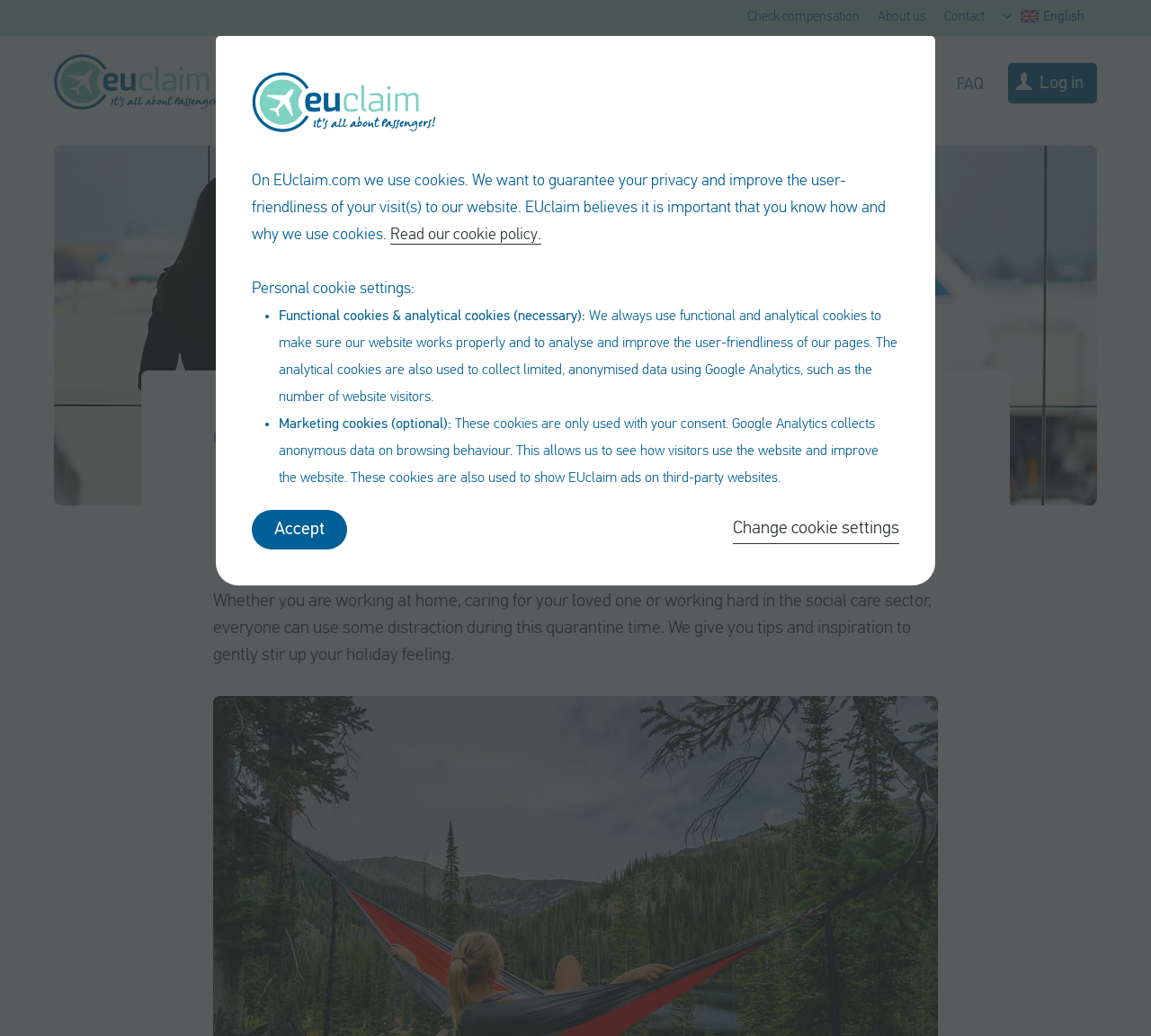Determine the bounding box coordinates for the area that should be clicked to carry out the following instruction: "Learn about the meaning of number 11110".

None